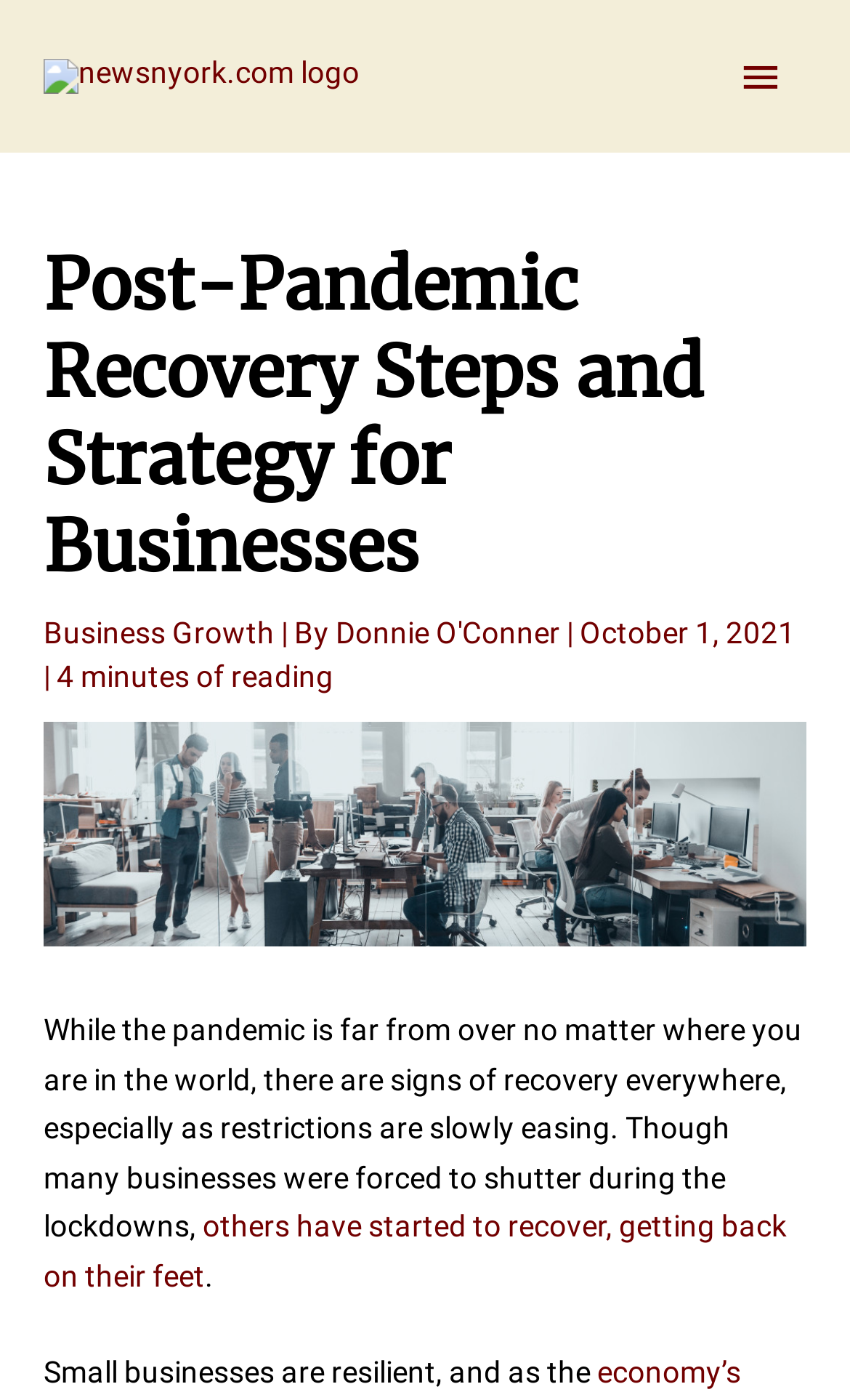Please respond to the question with a concise word or phrase:
What is the topic of the article?

Post-Pandemic Recovery Steps